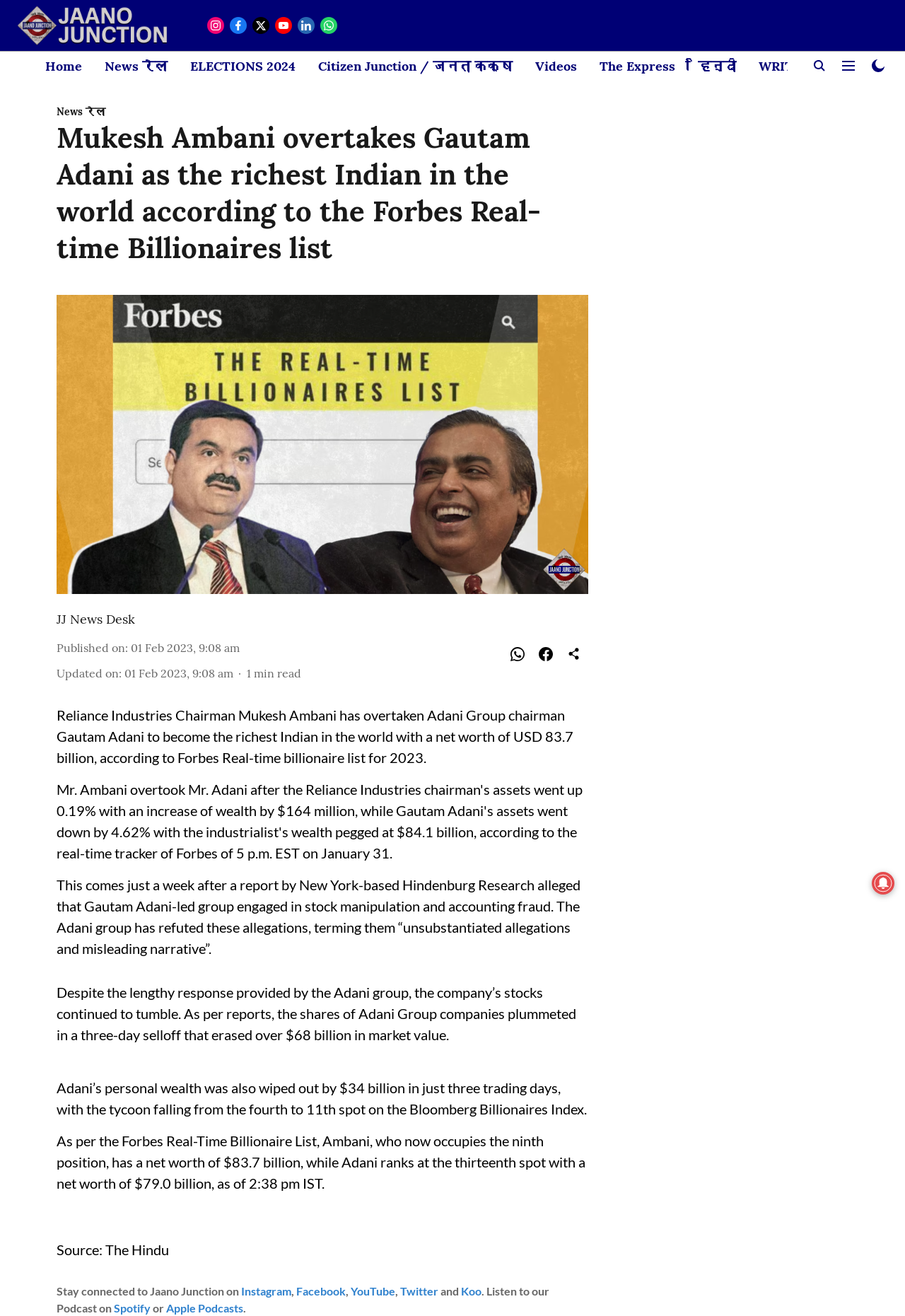Illustrate the webpage thoroughly, mentioning all important details.

This webpage is an article about Mukesh Ambani overtaking Gautam Adani as the richest Indian in the world. At the top of the page, there is a logo and a navigation menu with links to various sections, including "Home", "News रेल", "ELECTIONS 2024", and others. Below the navigation menu, there is a heading that summarizes the article's content.

The main content of the article is divided into several paragraphs, which provide details about Mukesh Ambani's net worth and how he surpassed Gautam Adani. The article also mentions a report by Hindenburg Research that alleged Adani Group's involvement in stock manipulation and accounting fraud, and how Adani Group's stocks plummeted as a result.

On the right side of the article, there is a section with social media links, including Instagram, Facebook, YouTube, Twitter, and Koo. Below this section, there is a call to action to listen to the website's podcast on Spotify or Apple Podcasts.

At the bottom of the page, there is a section with links to other articles or topics, including "Topics" and "WRITE". There is also a "Dark Mode" toggle button and a link to "The Express".